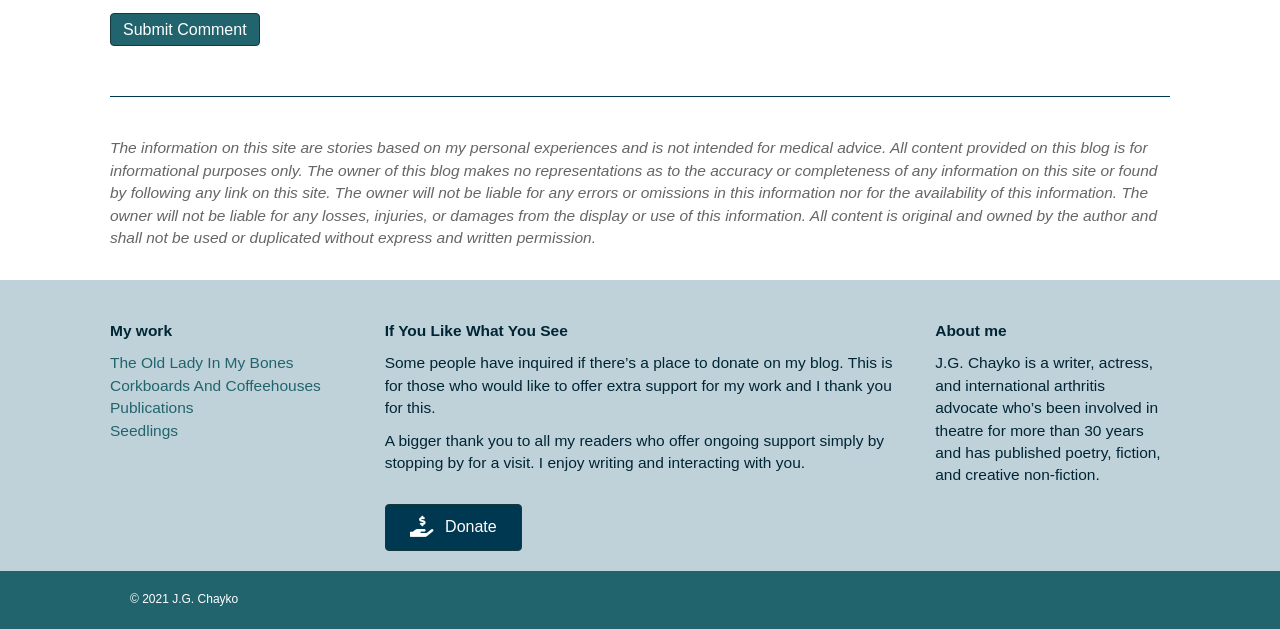Kindly respond to the following question with a single word or a brief phrase: 
What is the copyright year of this website?

2021